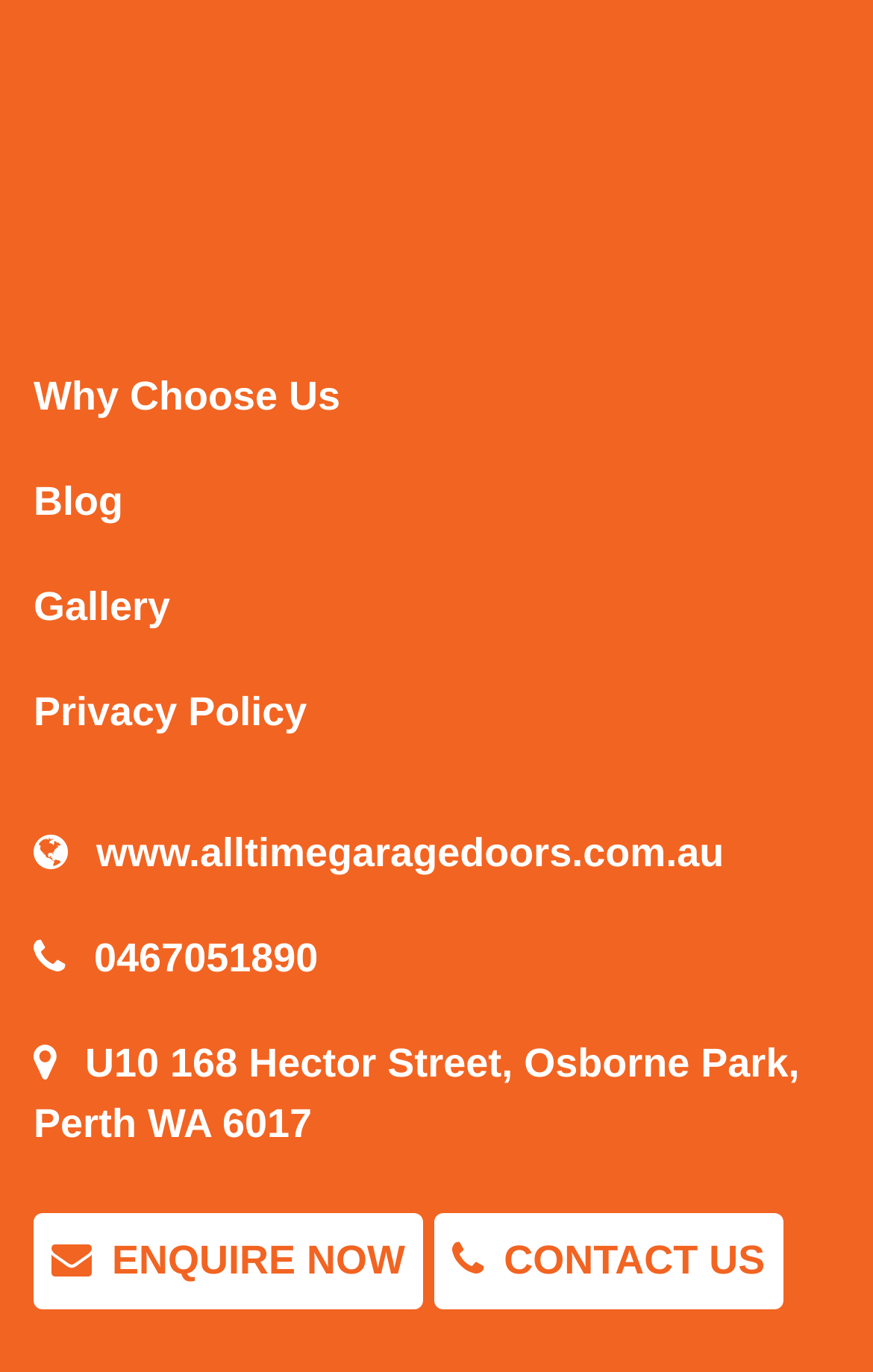Determine the bounding box coordinates of the region I should click to achieve the following instruction: "Contact us". Ensure the bounding box coordinates are four float numbers between 0 and 1, i.e., [left, top, right, bottom].

[0.498, 0.885, 0.897, 0.955]